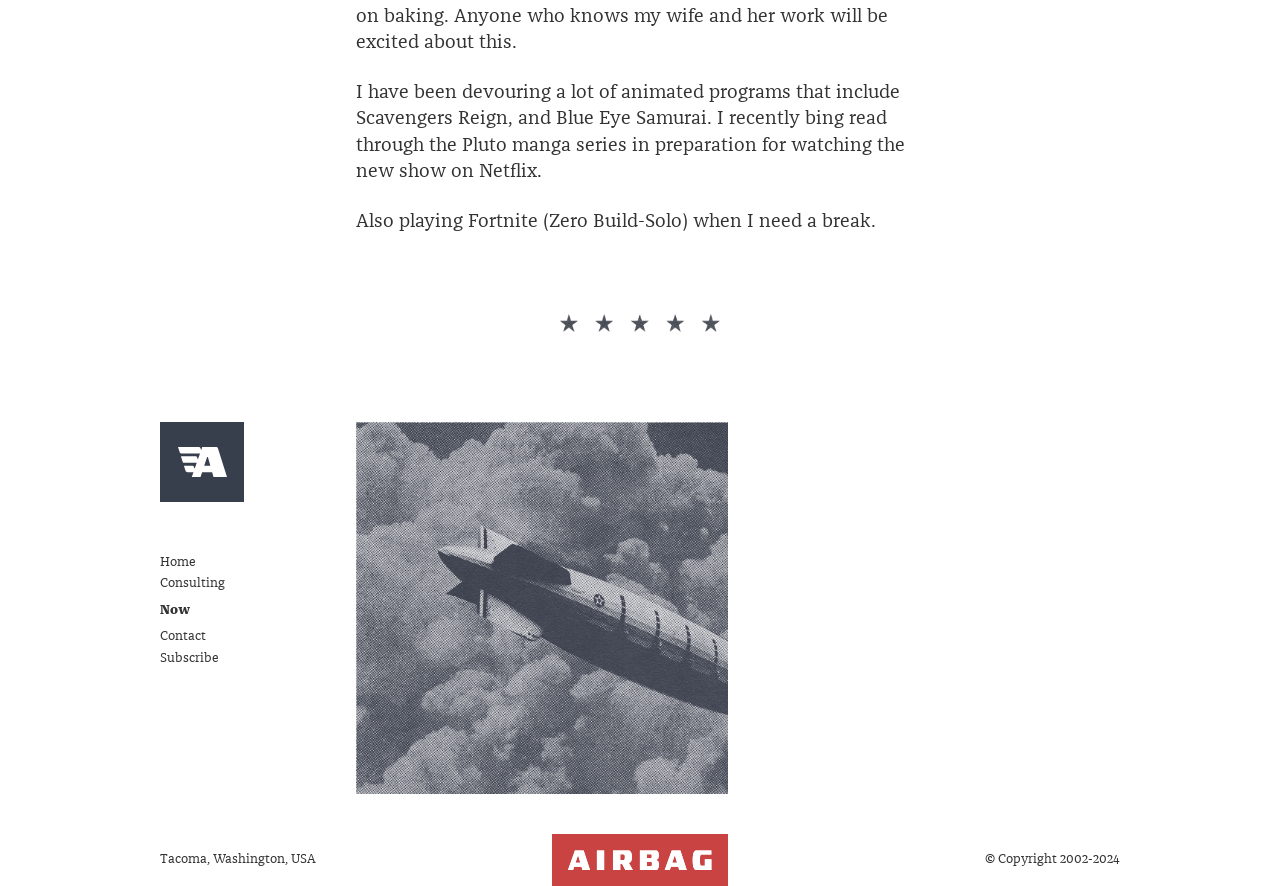Find the bounding box coordinates of the UI element according to this description: "Home".

[0.125, 0.625, 0.153, 0.643]